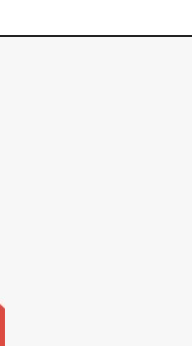Where is the red accent located?
Based on the visual information, provide a detailed and comprehensive answer.

The caption specifically mentions that the red accent is situated at the 'bottom left corner' of the design element, providing a clear location for the accent.